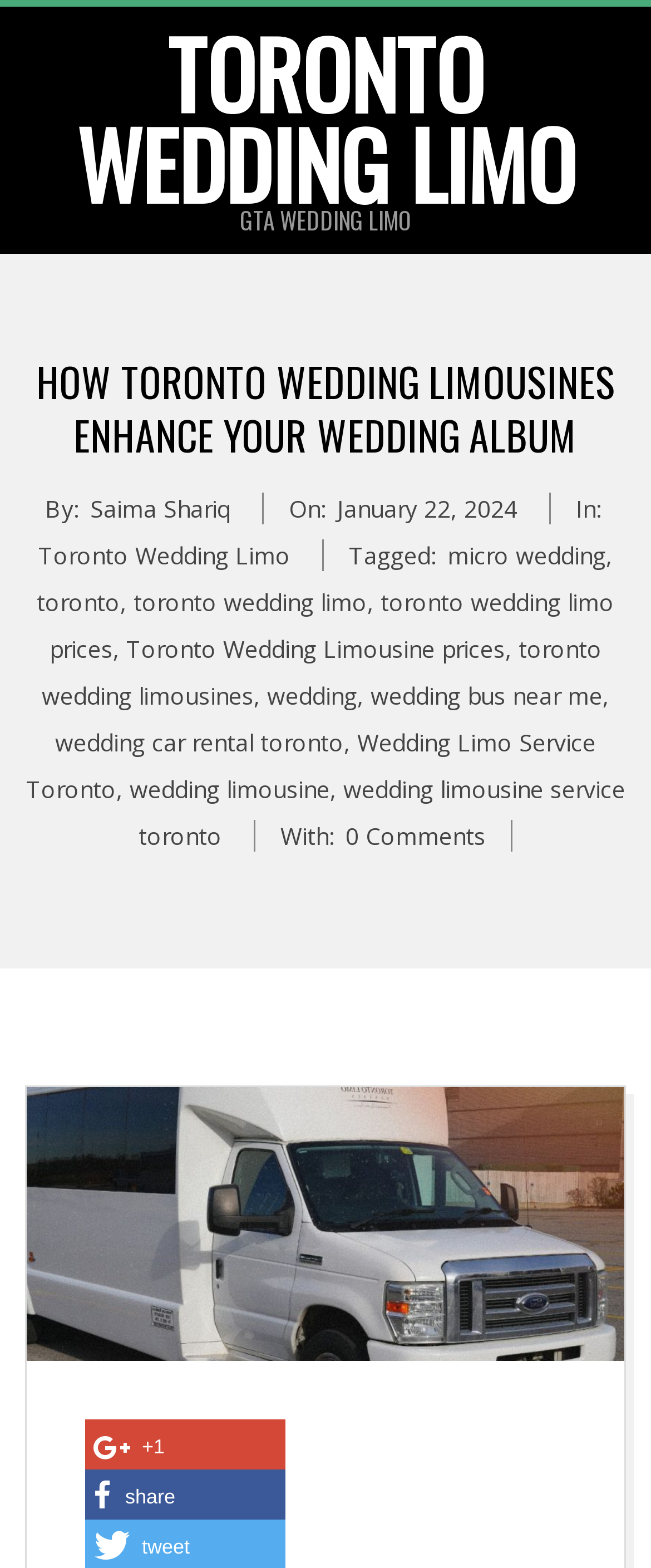Please provide the main heading of the webpage content.

HOW TORONTO WEDDING LIMOUSINES ENHANCE YOUR WEDDING ALBUM